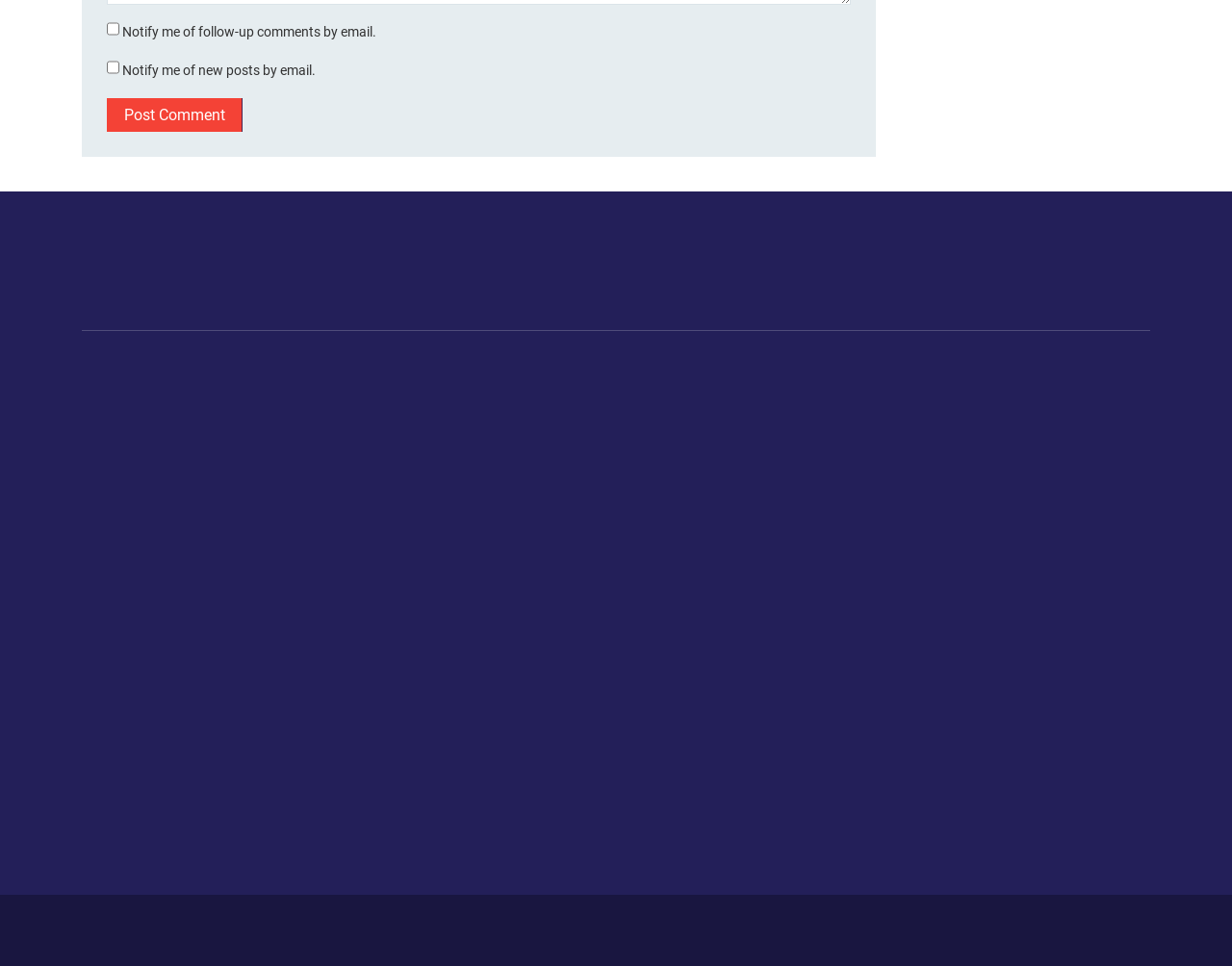Please determine the bounding box coordinates of the element's region to click for the following instruction: "View Trending news".

[0.08, 0.392, 0.125, 0.41]